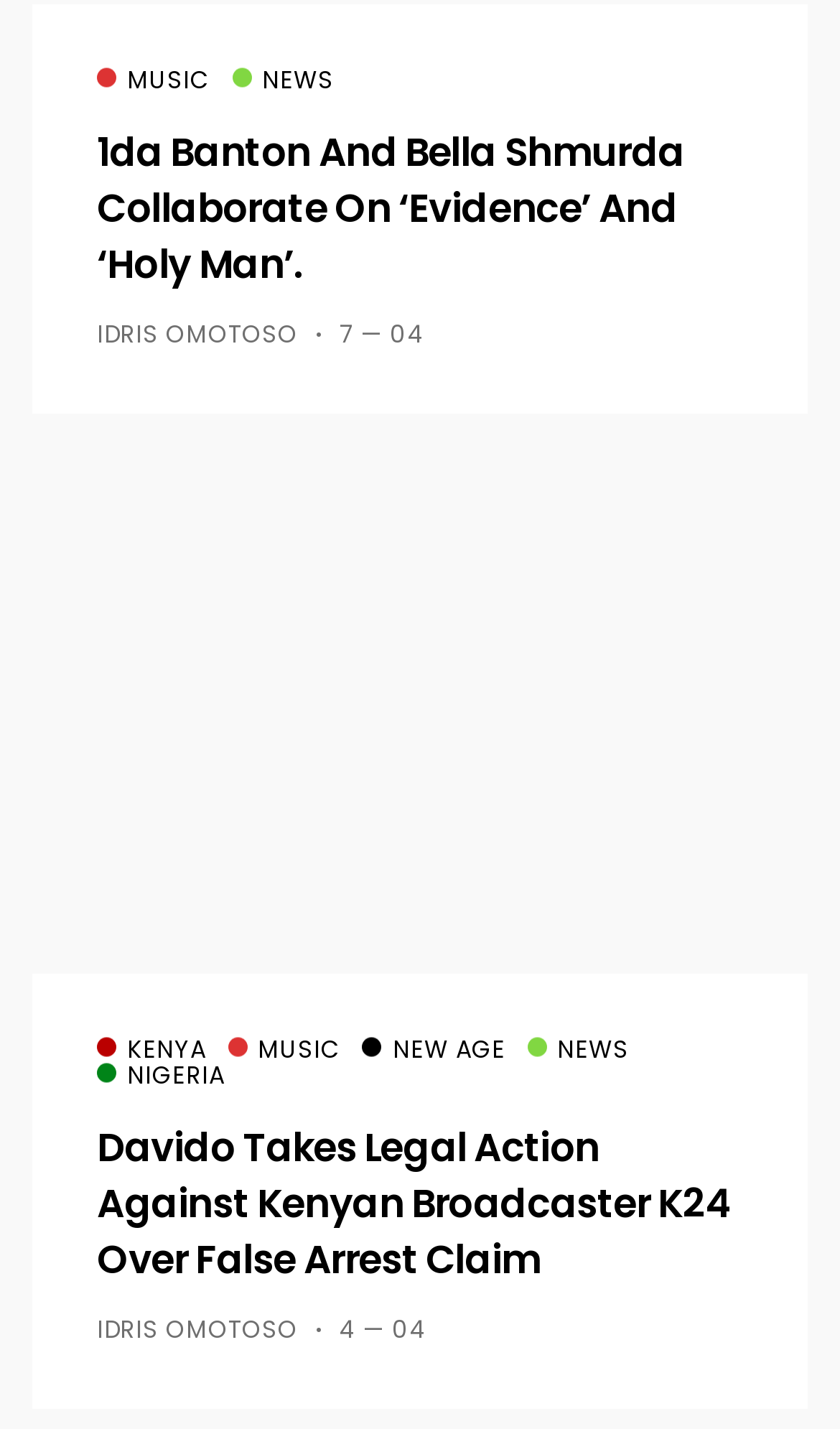How many countries are mentioned in the page links?
Please use the image to provide a one-word or short phrase answer.

2